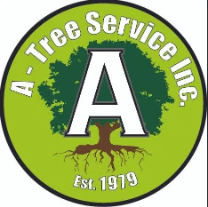Generate an elaborate description of what you see in the image.

The image displays the logo of "A-Tree Service Inc.", a company established in 1979. The logo features a prominent, stylized letter "A" in white, surrounded by a vibrant green circular background. At the base of the "A," there's an illustration of a tree trunk with roots, symbolizing the company's focus on tree care and maintenance. The name "A-Tree Service Inc." is inscribed around the upper edge of the circle, emphasizing its role as a reliable service provider in the tree maintenance industry. This visual identity reflects the company's dedication to excellence and its commitment to the health and vitality of trees in the Twin Cities area.